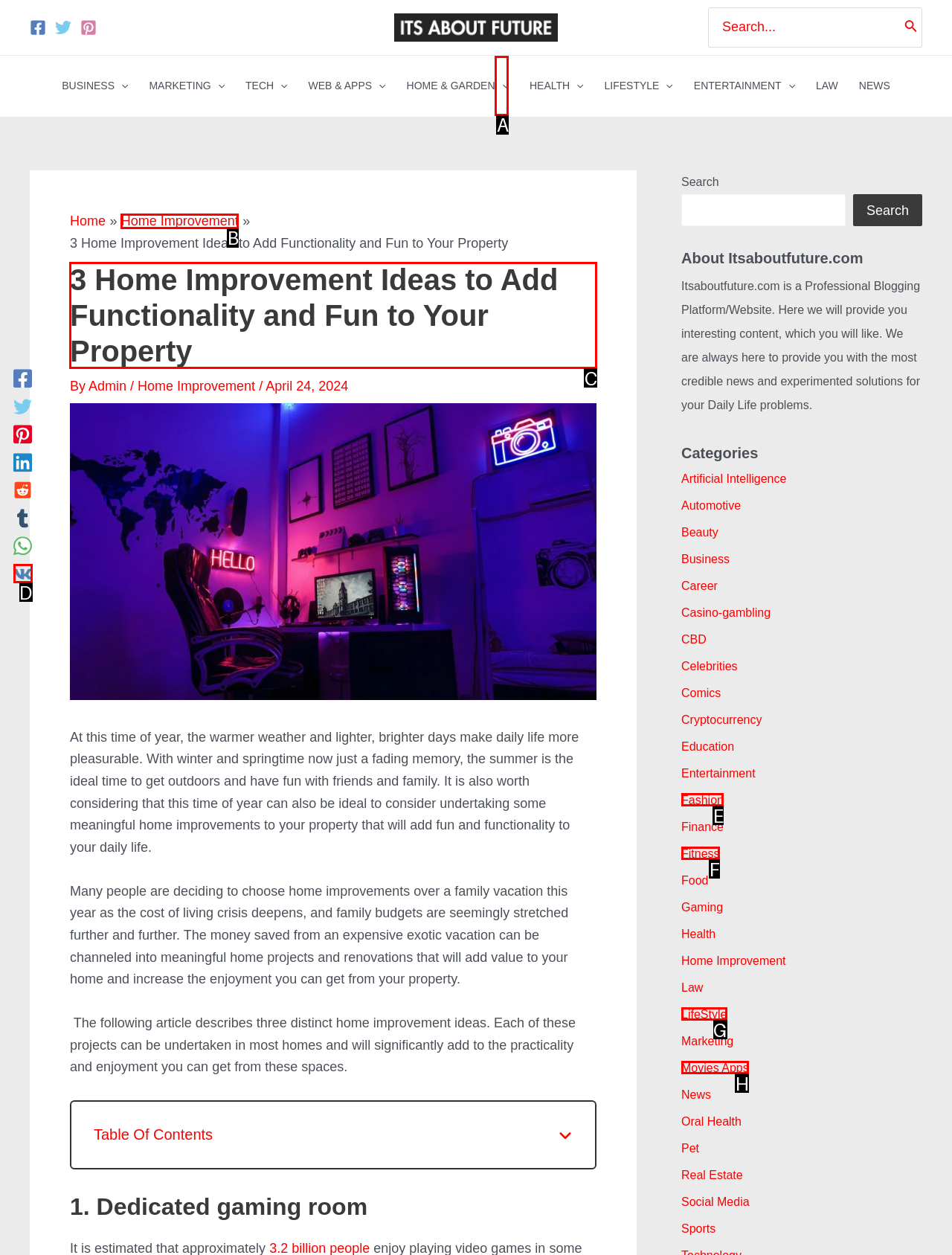What letter corresponds to the UI element to complete this task: Read the article about 3 Home Improvement Ideas
Answer directly with the letter.

C